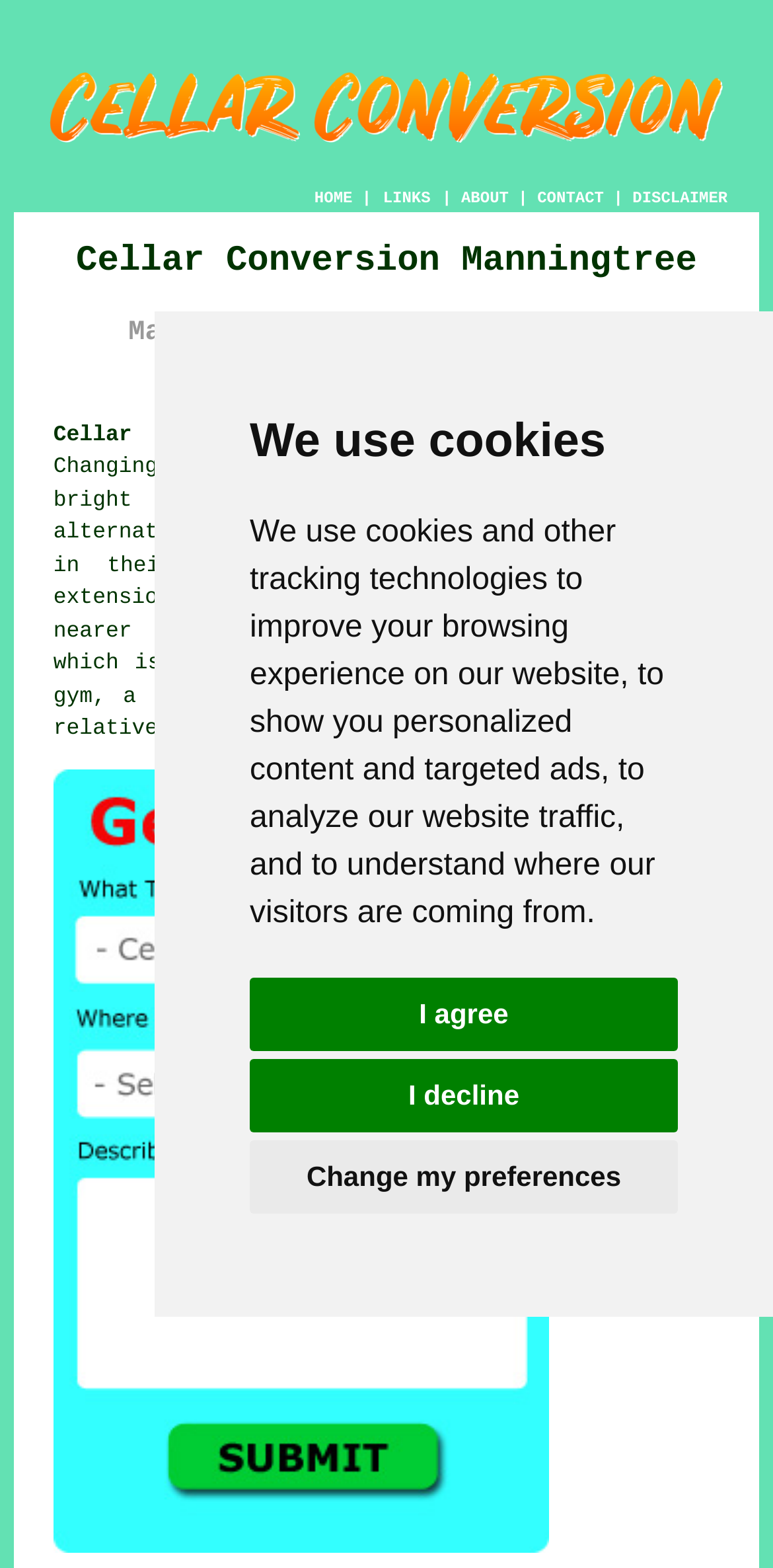What is the purpose of cellar conversion?
Give a detailed response to the question by analyzing the screenshot.

According to the webpage content, the purpose of cellar conversion is to create extra room in one's home without the need to build an extension, and it also brings a fully functional room nearer to the main living areas of the house.